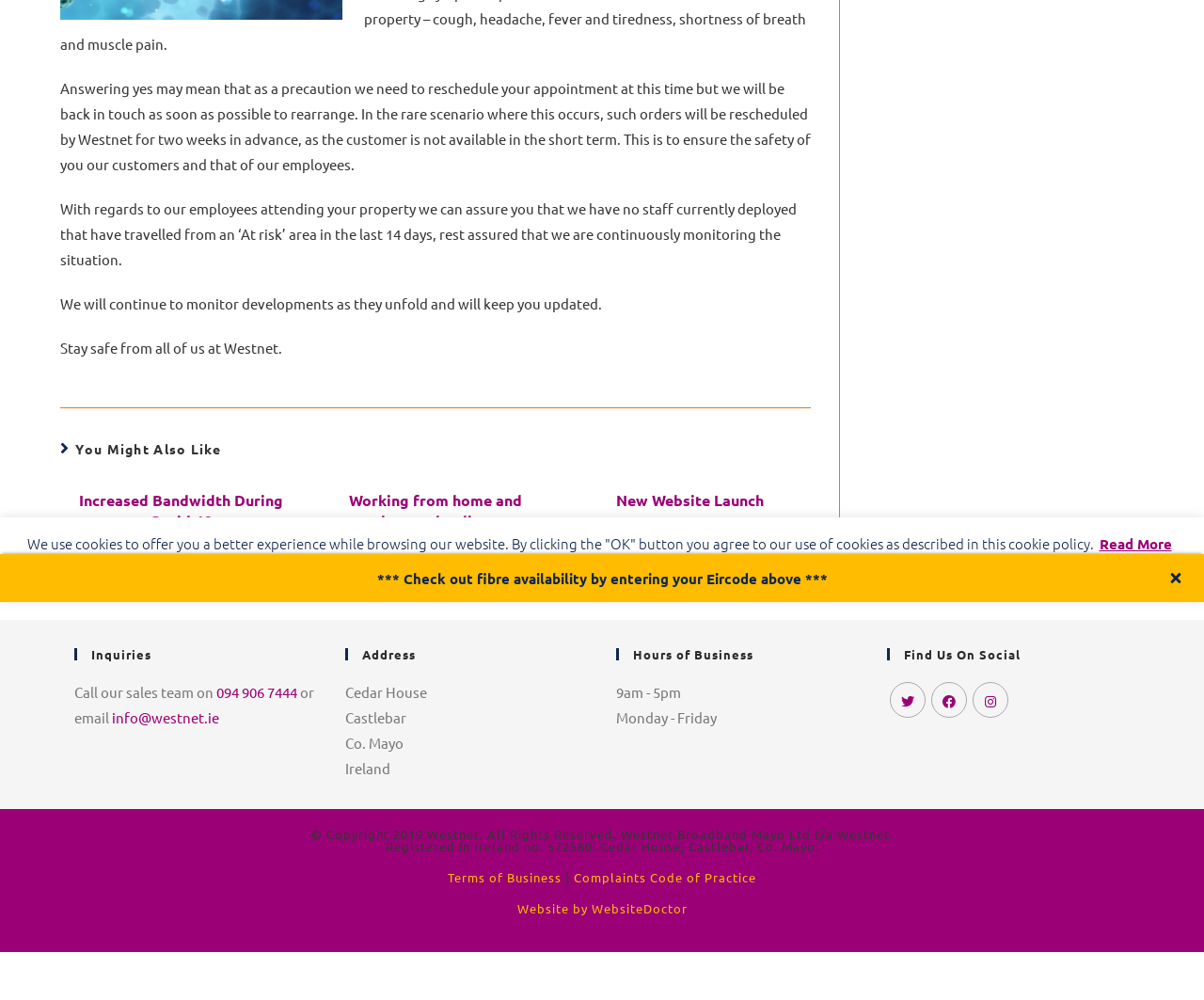Please provide the bounding box coordinates in the format (top-left x, top-left y, bottom-right x, bottom-right y). Remember, all values are floating point numbers between 0 and 1. What is the bounding box coordinate of the region described as: Increased Bandwidth During Covid-19

[0.059, 0.49, 0.242, 0.532]